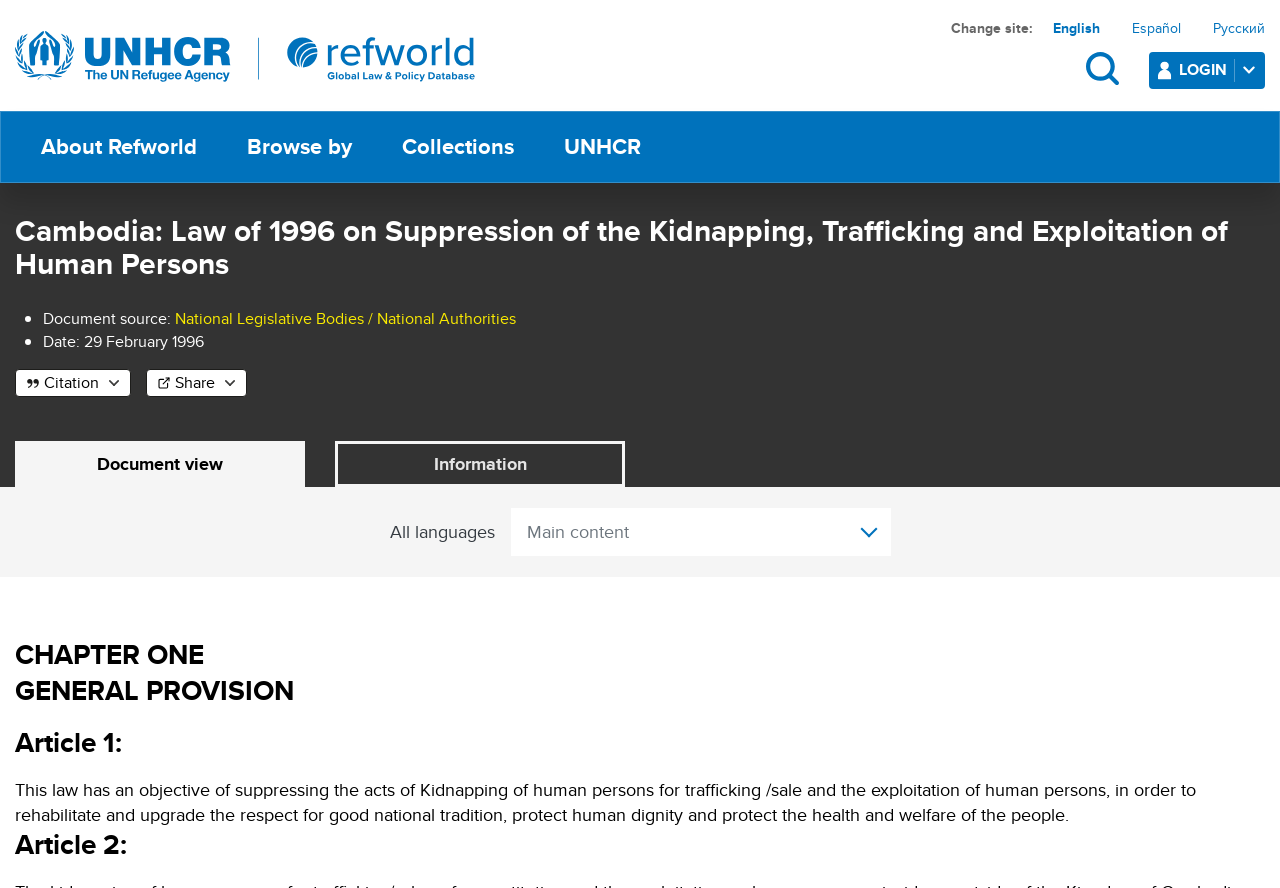Please give a succinct answer using a single word or phrase:
What is the date of the law described on this webpage?

29 February 1996